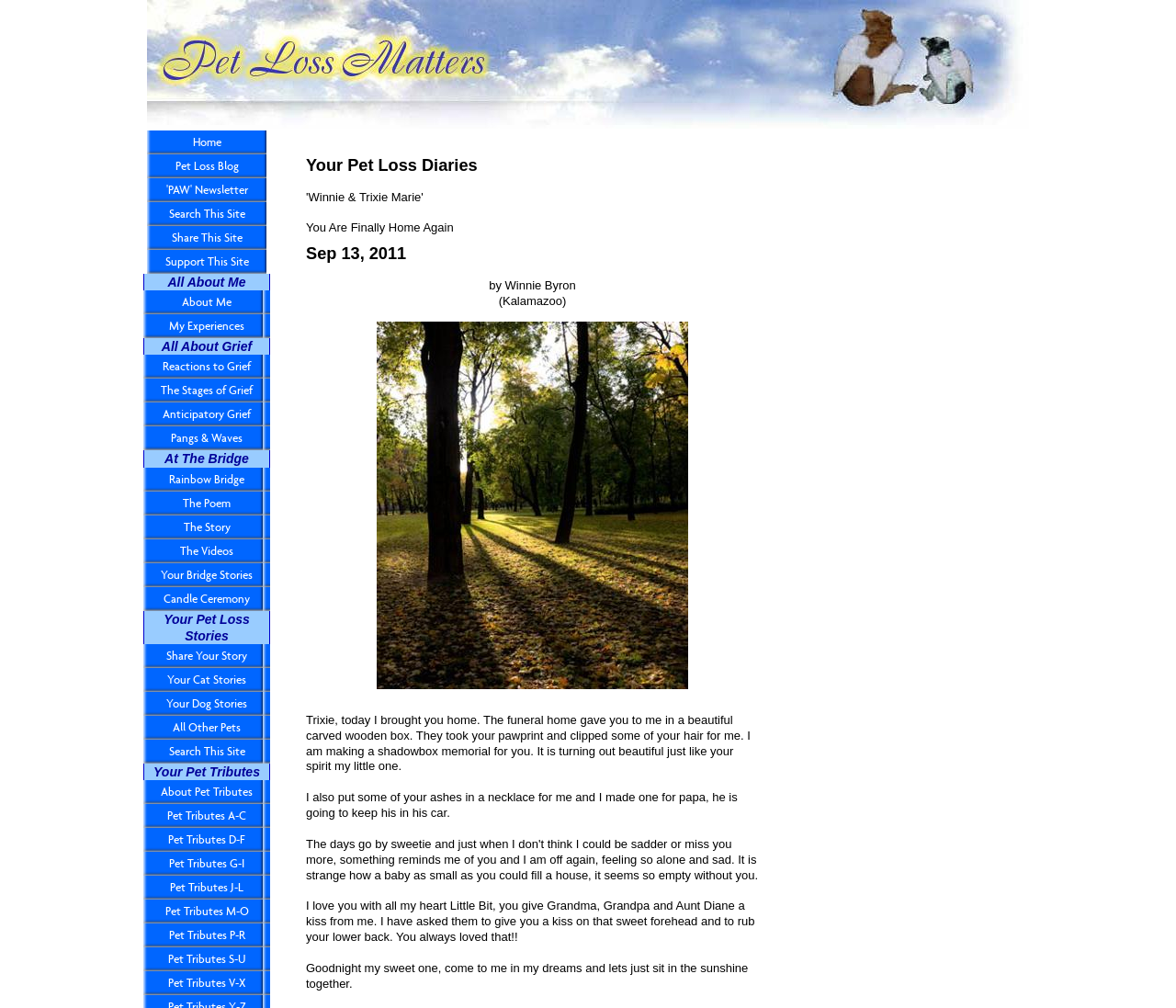Locate the bounding box coordinates of the clickable area needed to fulfill the instruction: "search this site".

[0.125, 0.201, 0.227, 0.224]